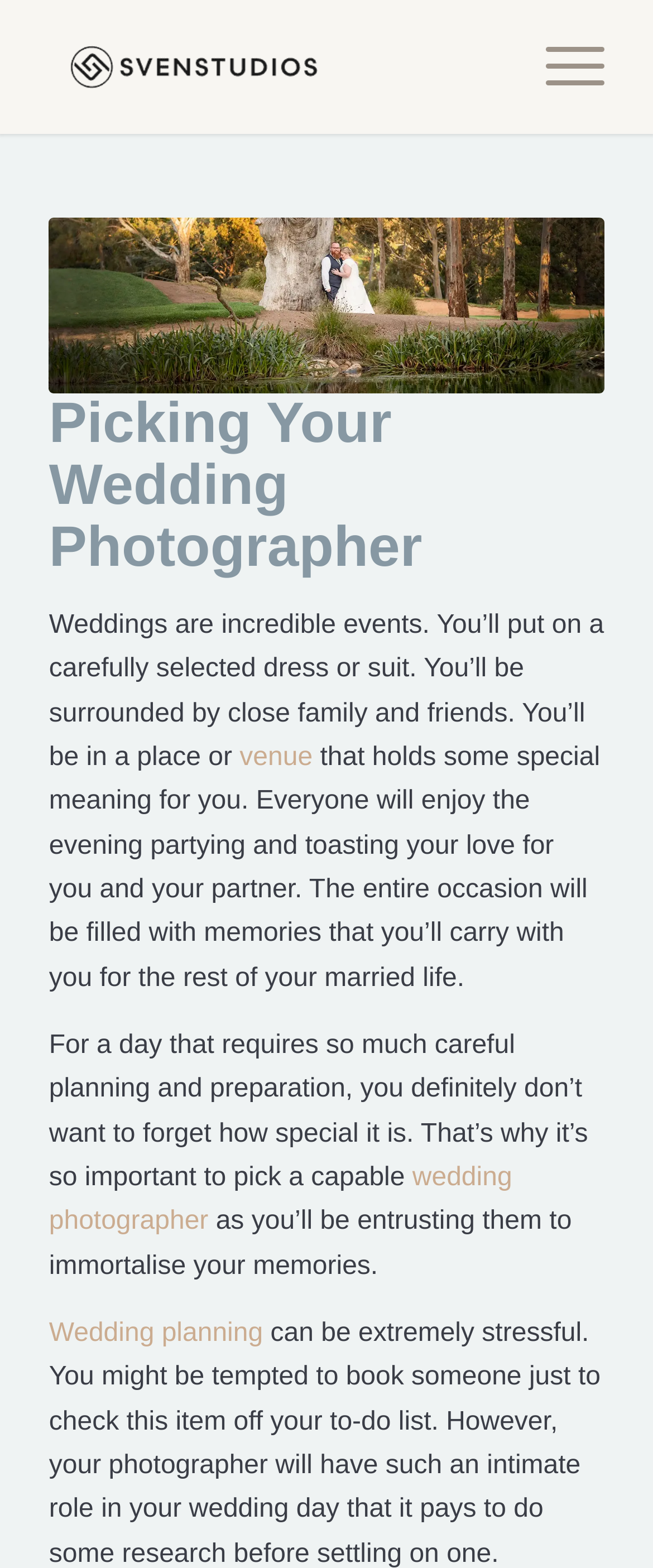Analyze the image and answer the question with as much detail as possible: 
What is the feeling associated with wedding planning?

Wedding planning is associated with feeling stressful, as mentioned in the text 'Wedding planning can be extremely stressful', indicating that the process of planning a wedding can be overwhelming and anxiety-inducing.